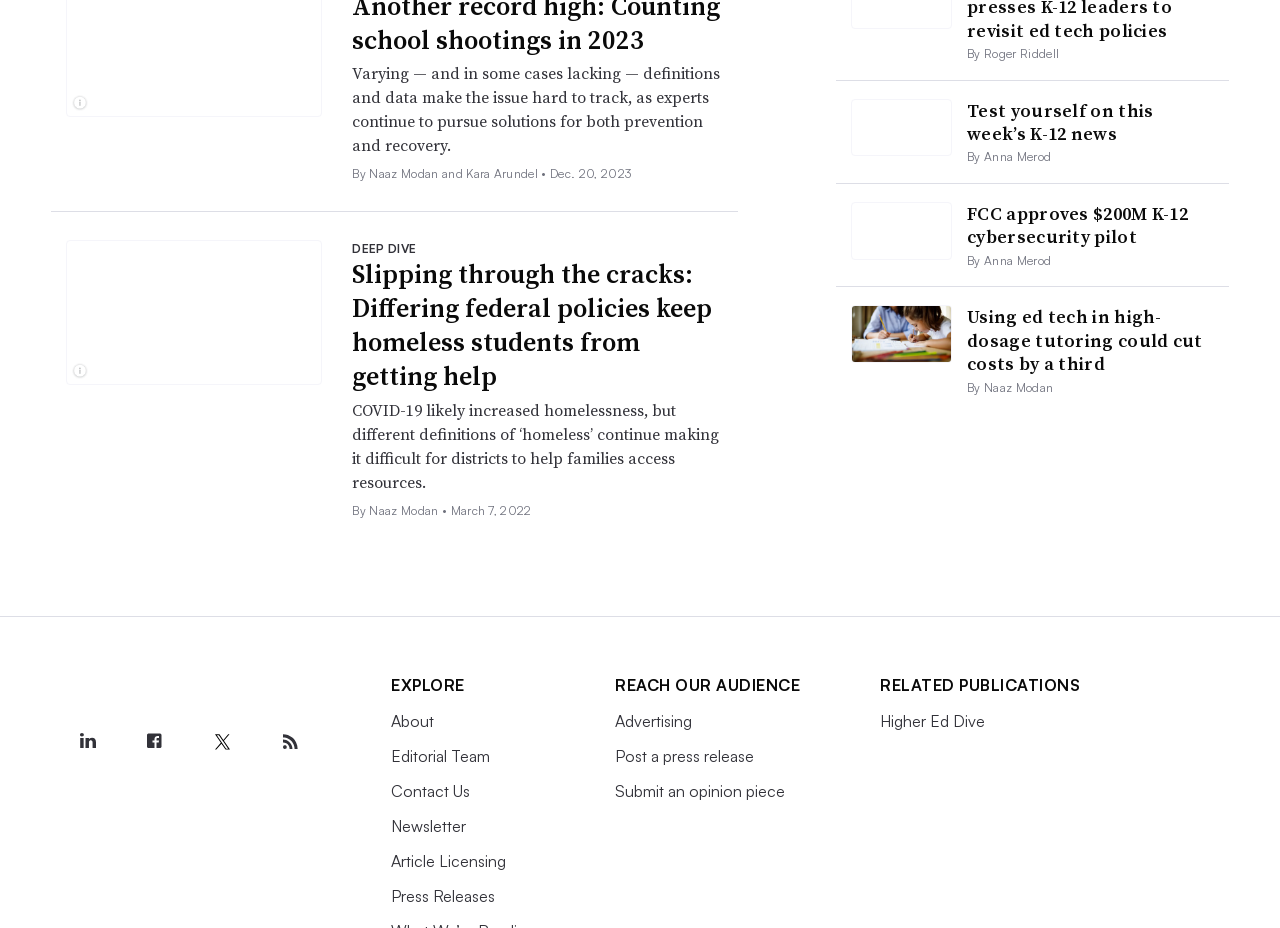Respond with a single word or short phrase to the following question: 
What is the purpose of the section 'REACH OUR AUDIENCE'?

Advertising and publishing